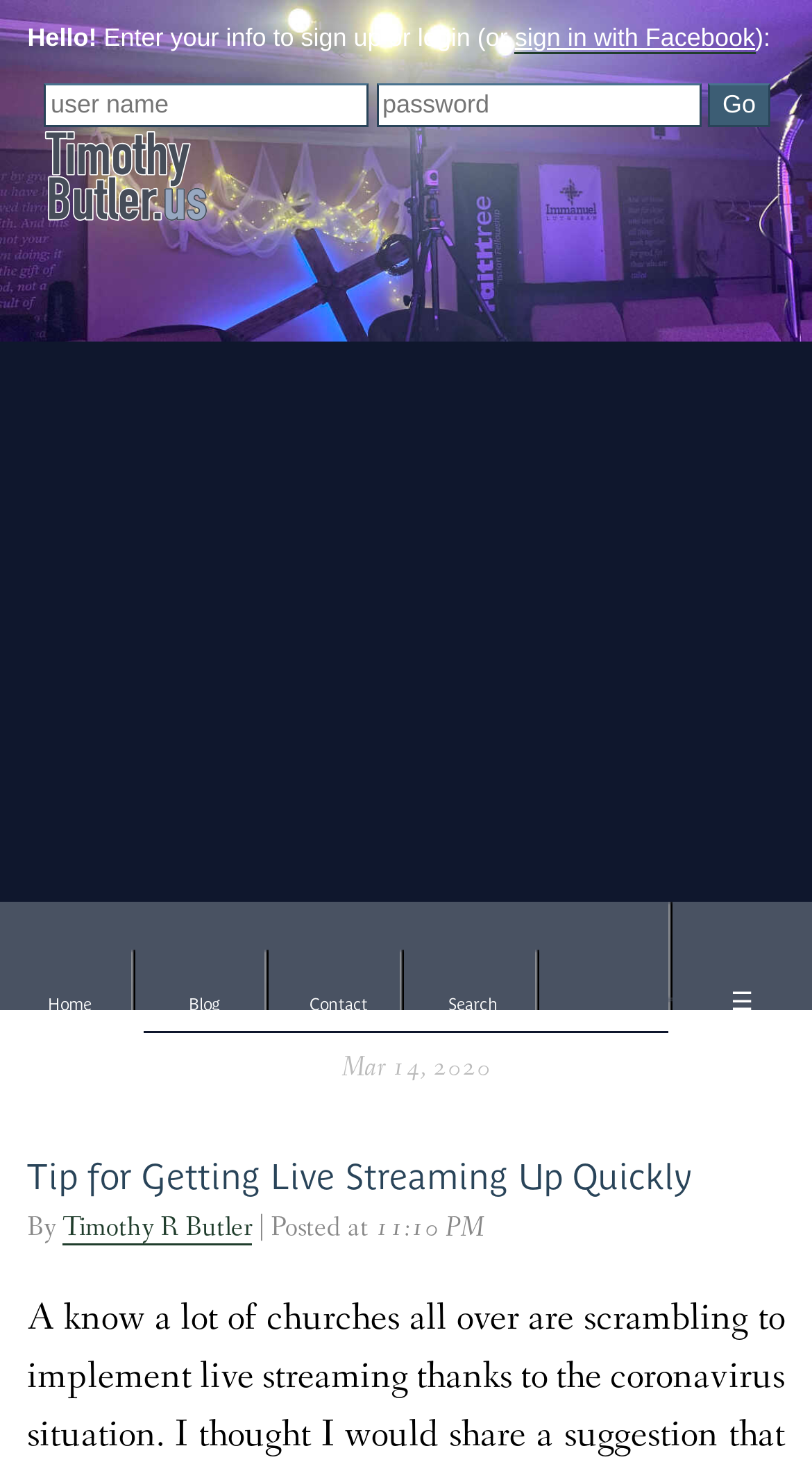Pinpoint the bounding box coordinates of the area that must be clicked to complete this instruction: "Click the Go button".

[0.872, 0.057, 0.949, 0.087]